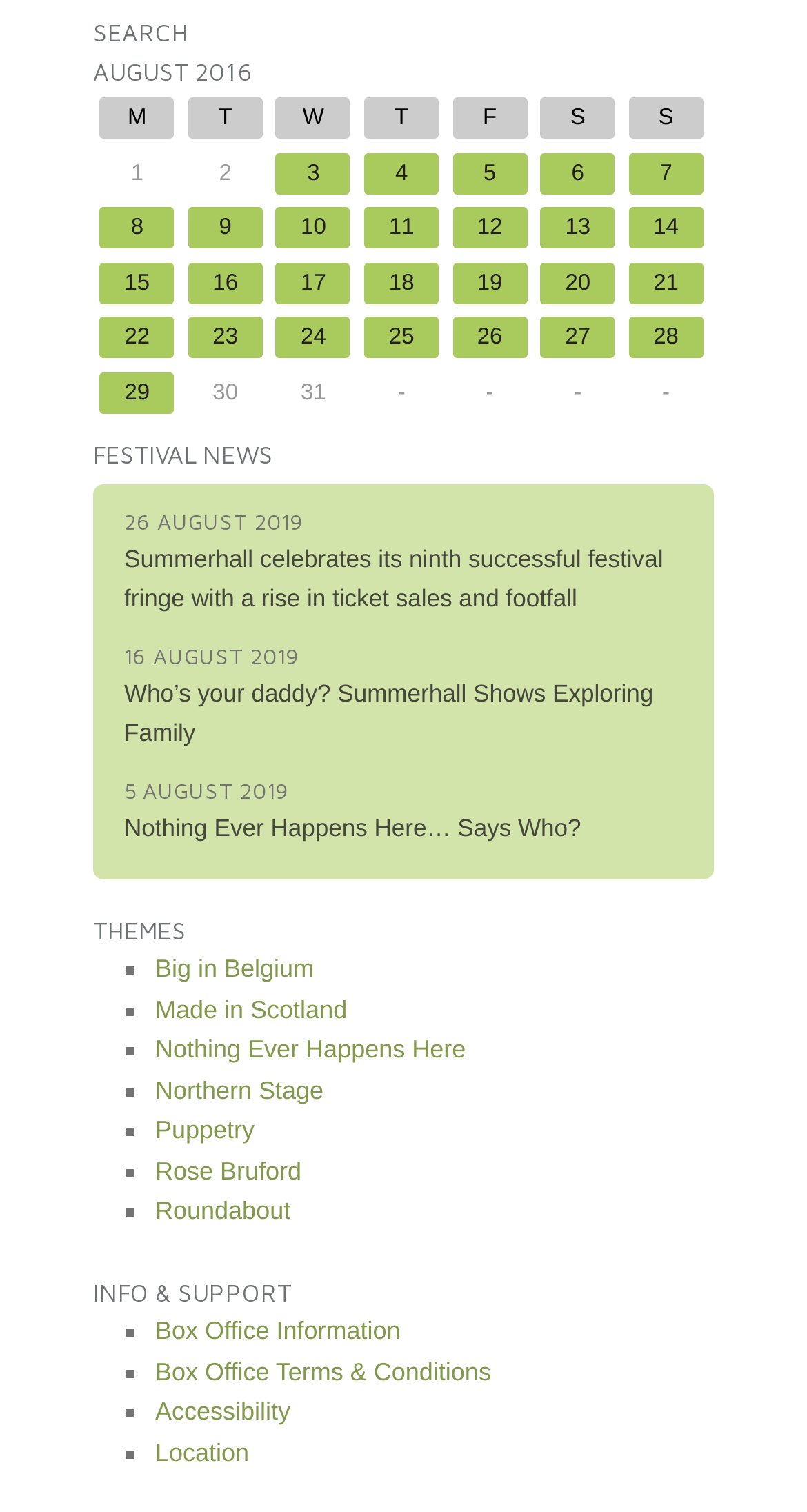Pinpoint the bounding box coordinates of the area that should be clicked to complete the following instruction: "read Summerhall celebrates its ninth successful festival fringe with a rise in ticket sales and footfall". The coordinates must be given as four float numbers between 0 and 1, i.e., [left, top, right, bottom].

[0.154, 0.361, 0.822, 0.405]